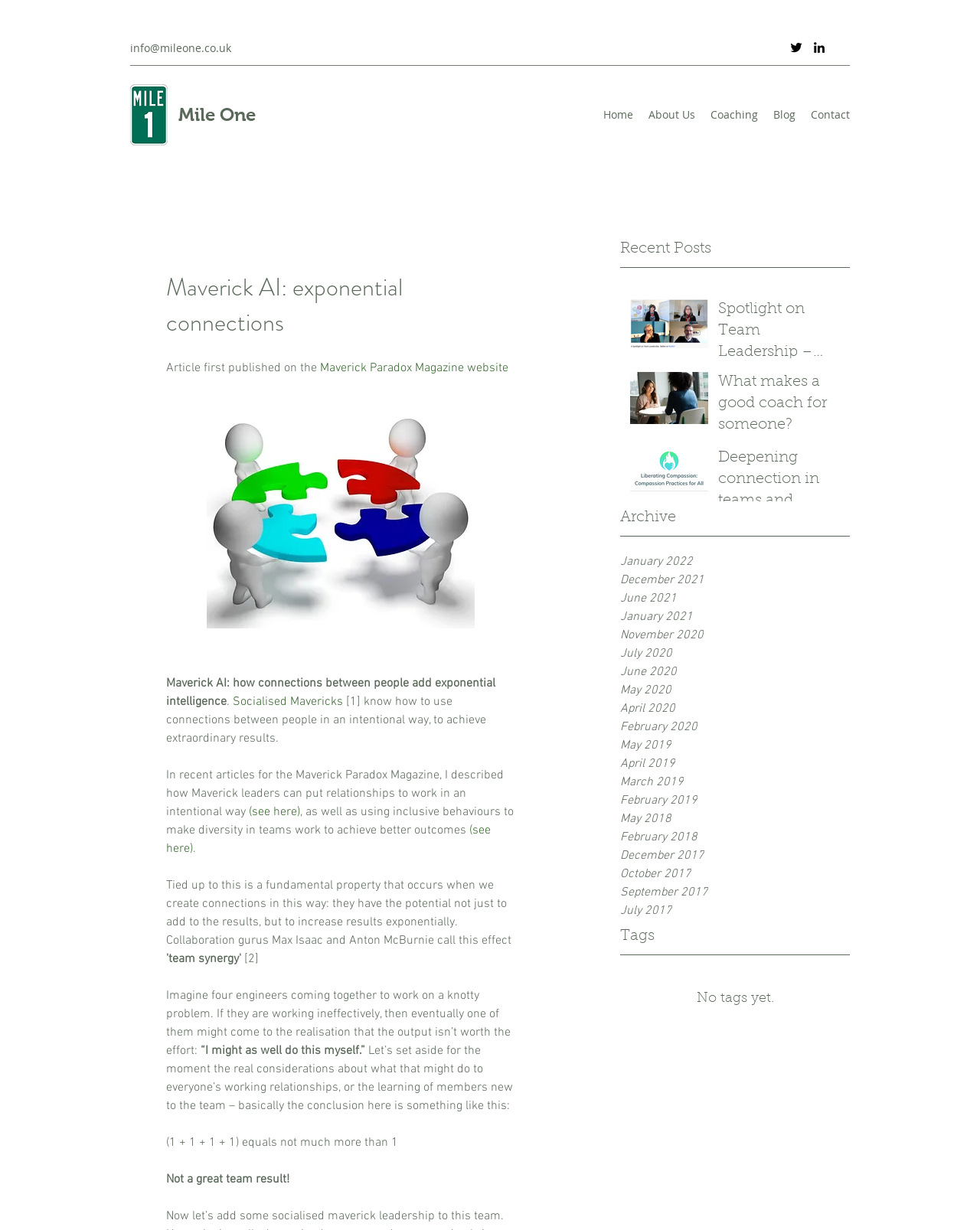Provide a comprehensive description of the webpage.

The webpage is about Maverick AI and its connection to exponential intelligence. At the top, there is a social bar with links to Twitter and LinkedIn, accompanied by their respective icons. Below this, there is a link to "Untitled" with an image, and a text "Mile One" is displayed.

The main navigation menu is located on the left side, with links to "Home", "About Us", "Coaching", "Blog", and "Contact". On the right side, there is a section titled "Recent Posts" with a list of three articles: "Spotlight on Team Leadership – Watch our webinar here", "What makes a good coach for someone?", and "Deepening connection in teams and workplaces at a human level". Each article has an image and a brief summary.

Below the recent posts section, there is an "Archive" section with links to various months and years, from January 2022 to July 2017. Next to the archive section, there is a "Tags" section with a message "No tags yet."

The main content of the webpage is an article titled "Maverick AI: exponential connections". The article discusses how connections between people can add exponential intelligence and achieve extraordinary results. It mentions that Maverick leaders can put relationships to work in an intentional way and use inclusive behaviors to make diversity in teams work. The article also explains the concept of exponential growth in collaboration, using an example of four engineers working together to solve a problem.